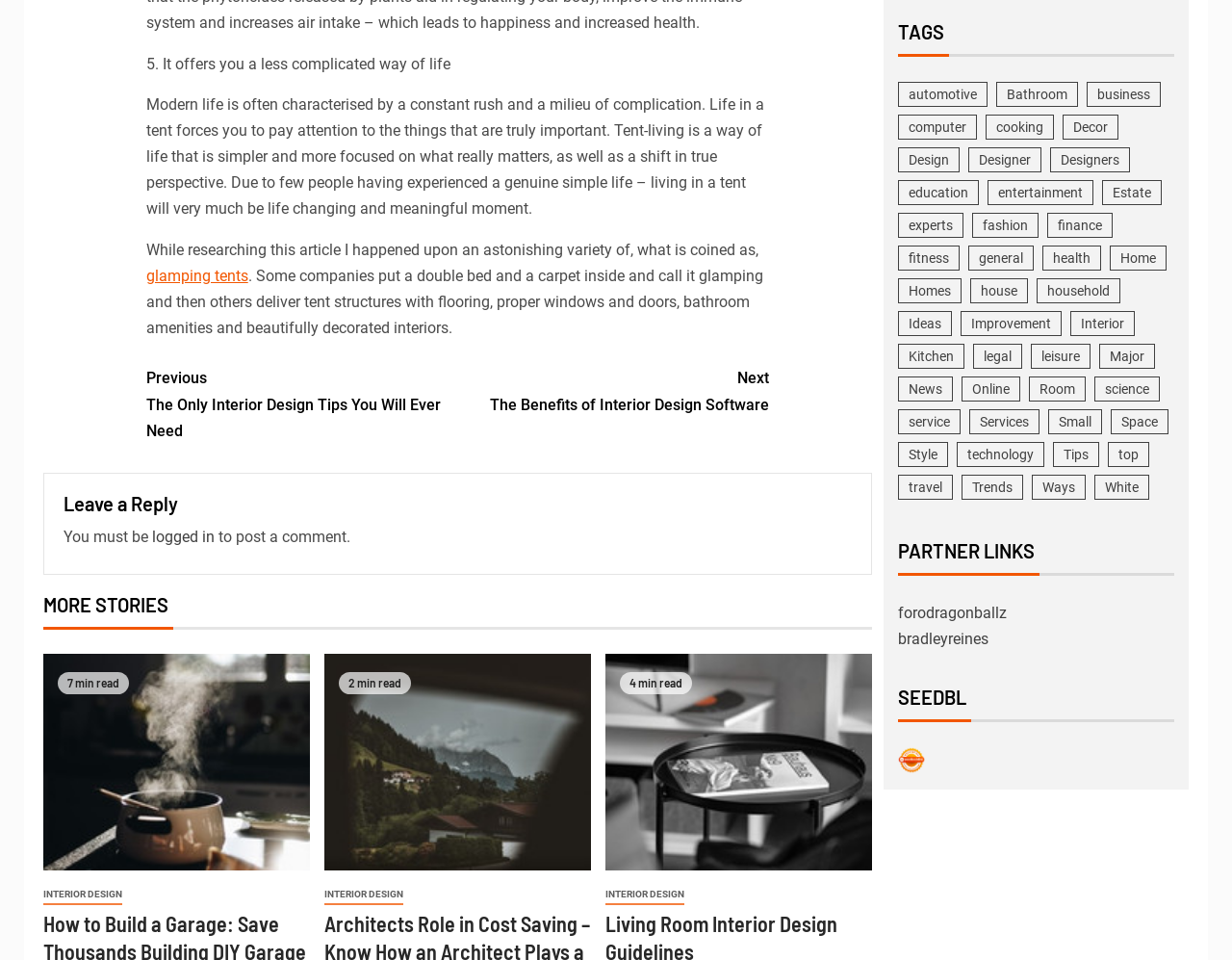Provide the bounding box coordinates of the area you need to click to execute the following instruction: "Click on 'glamping tents'".

[0.119, 0.278, 0.201, 0.297]